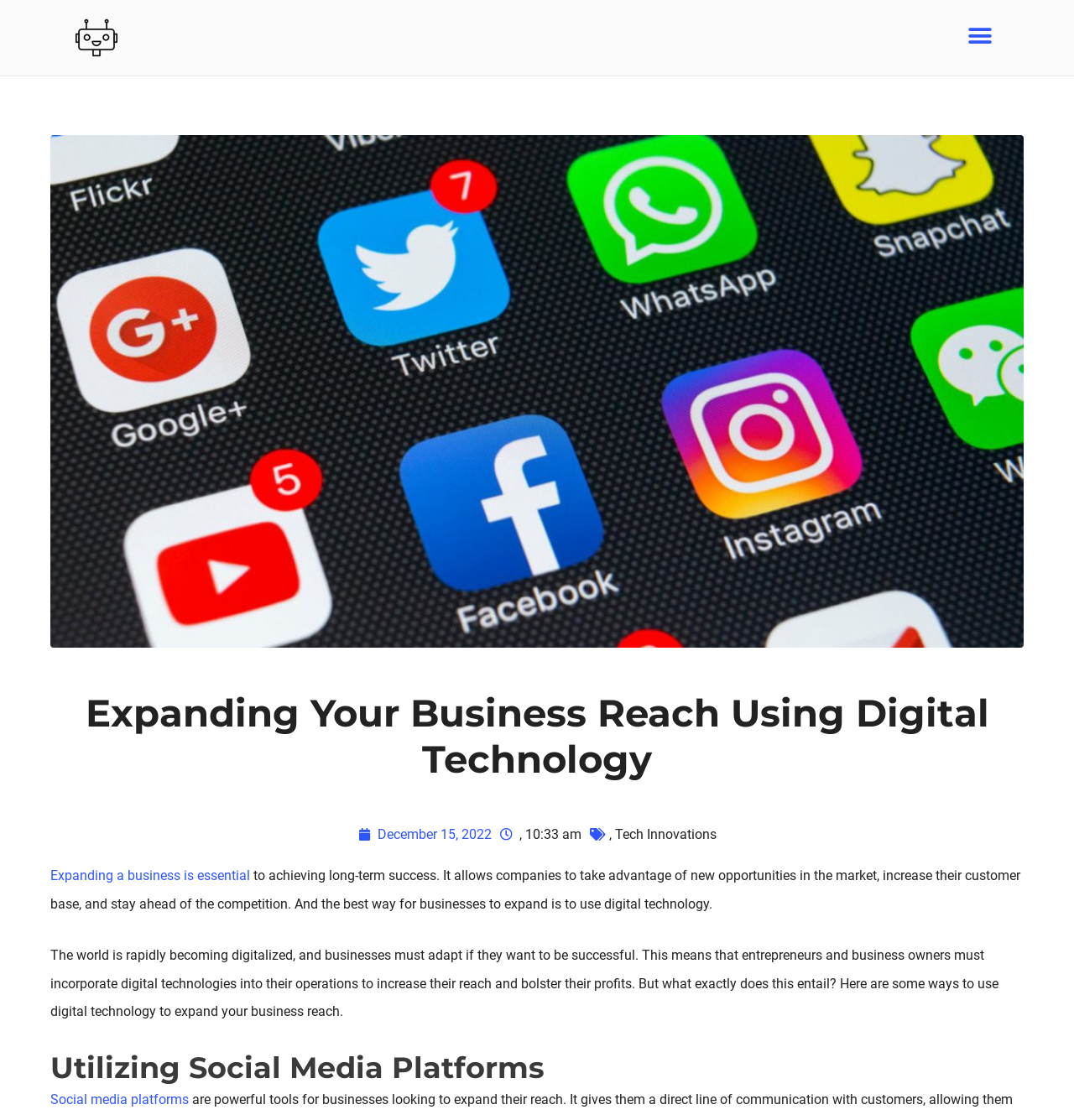Please provide a detailed answer to the question below by examining the image:
What is one way to use digital technology to expand business reach?

The webpage mentions utilizing social media platforms as one way to use digital technology to expand business reach. This is mentioned in the heading 'Utilizing Social Media Platforms'.